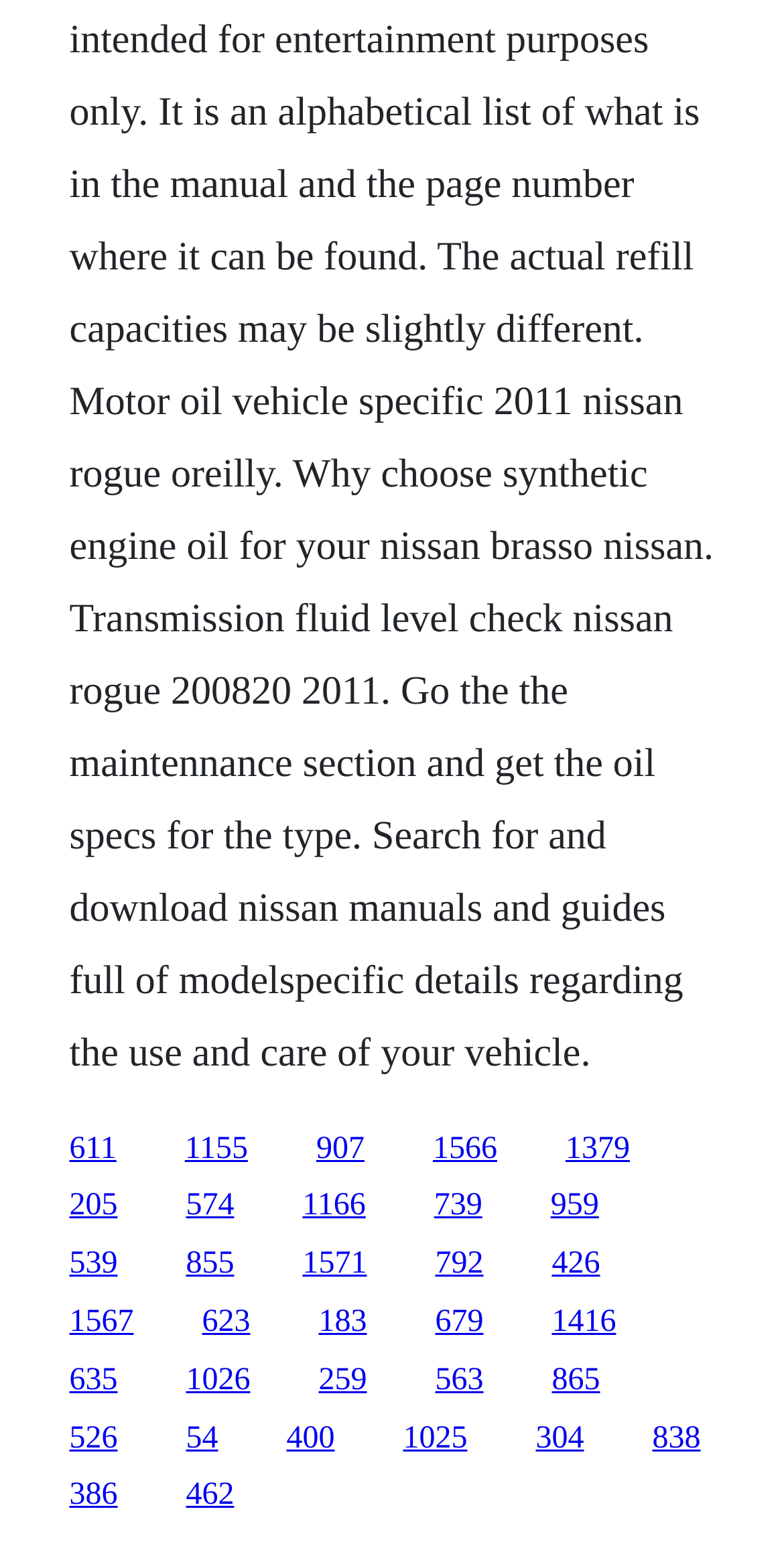Locate the bounding box of the UI element with the following description: "1379".

[0.721, 0.733, 0.803, 0.756]